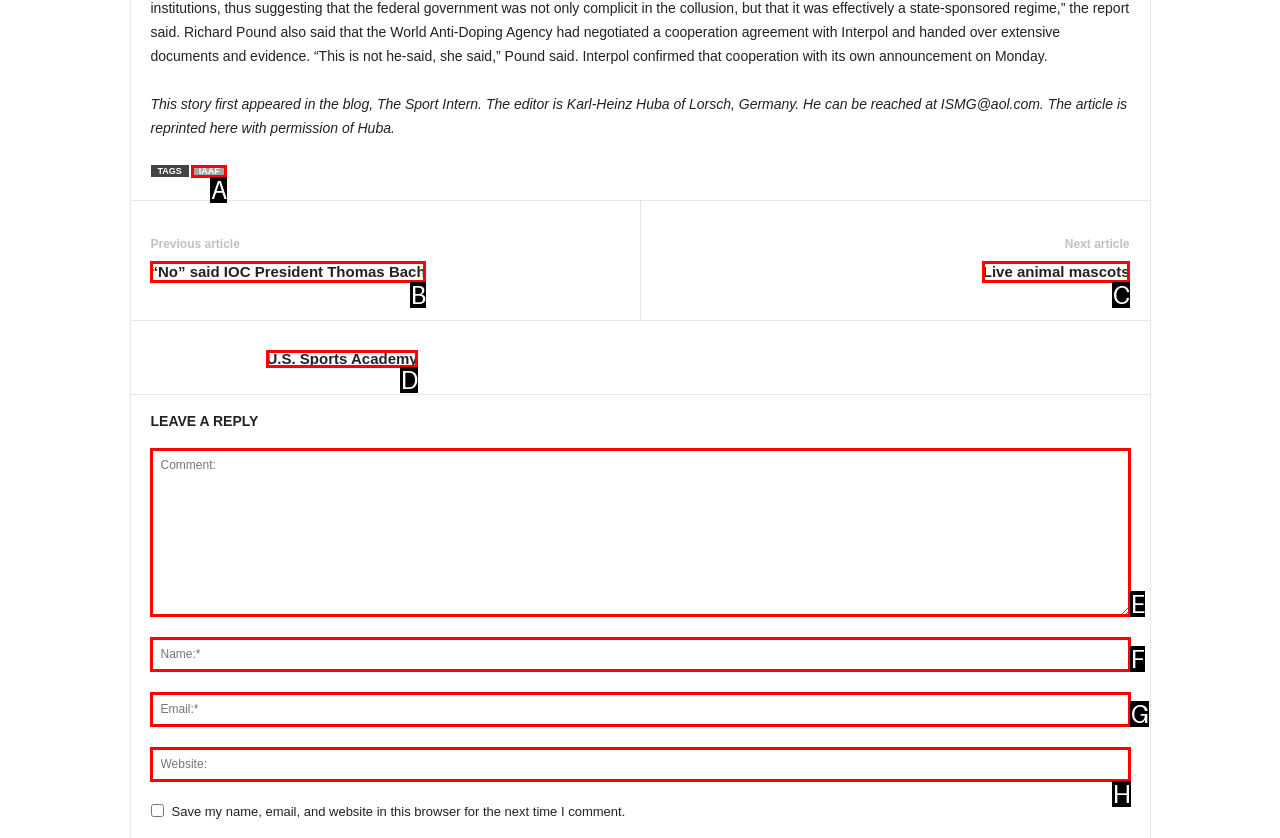Select the HTML element that matches the description: U.S. Sports Academy
Respond with the letter of the correct choice from the given options directly.

D